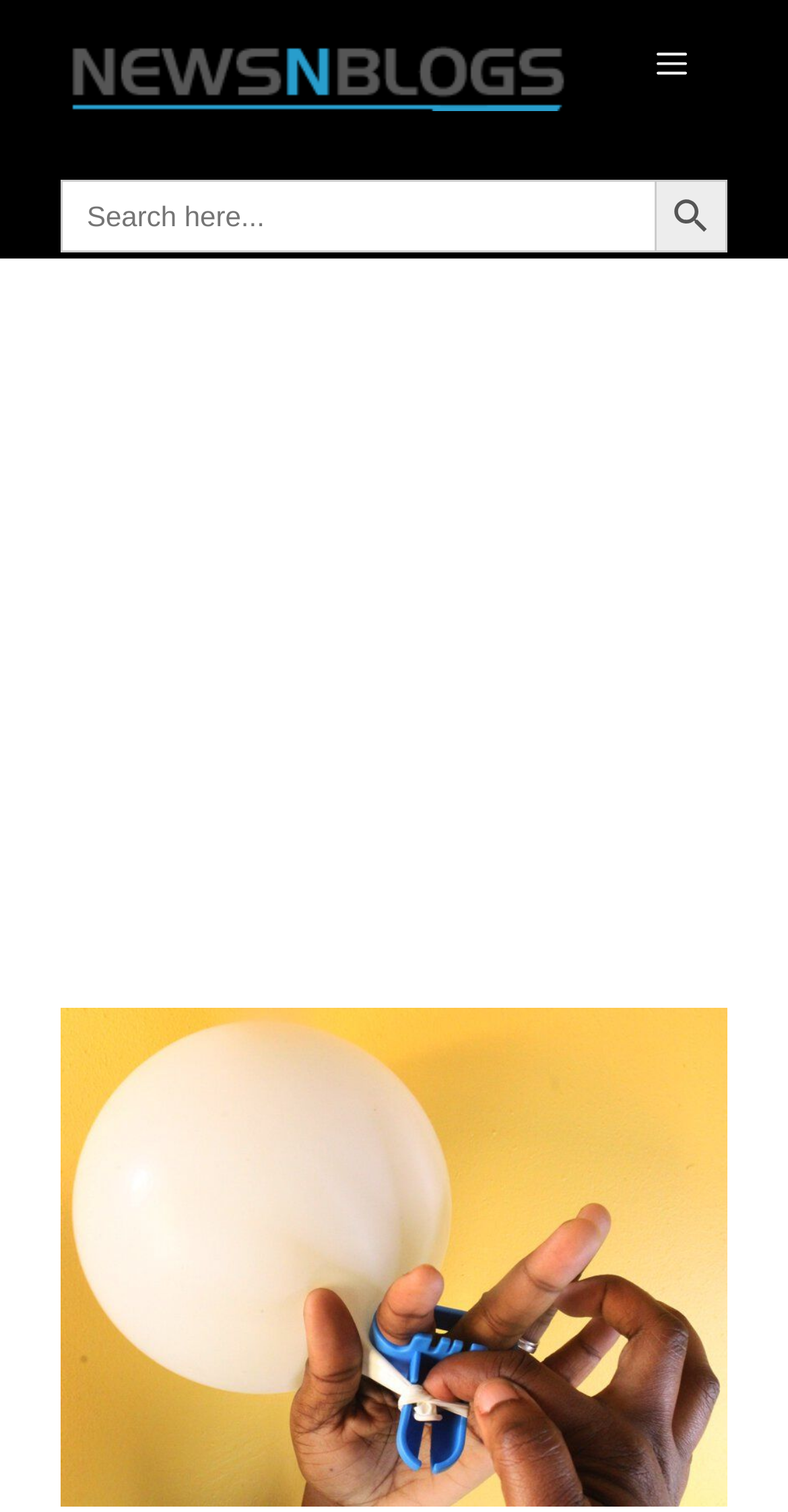Provide a one-word or short-phrase answer to the question:
What is the purpose of the button with a search icon?

To search the website